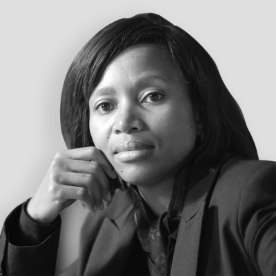Provide a brief response to the question below using one word or phrase:
What is the color of Phumzile Langeni's suit?

Black